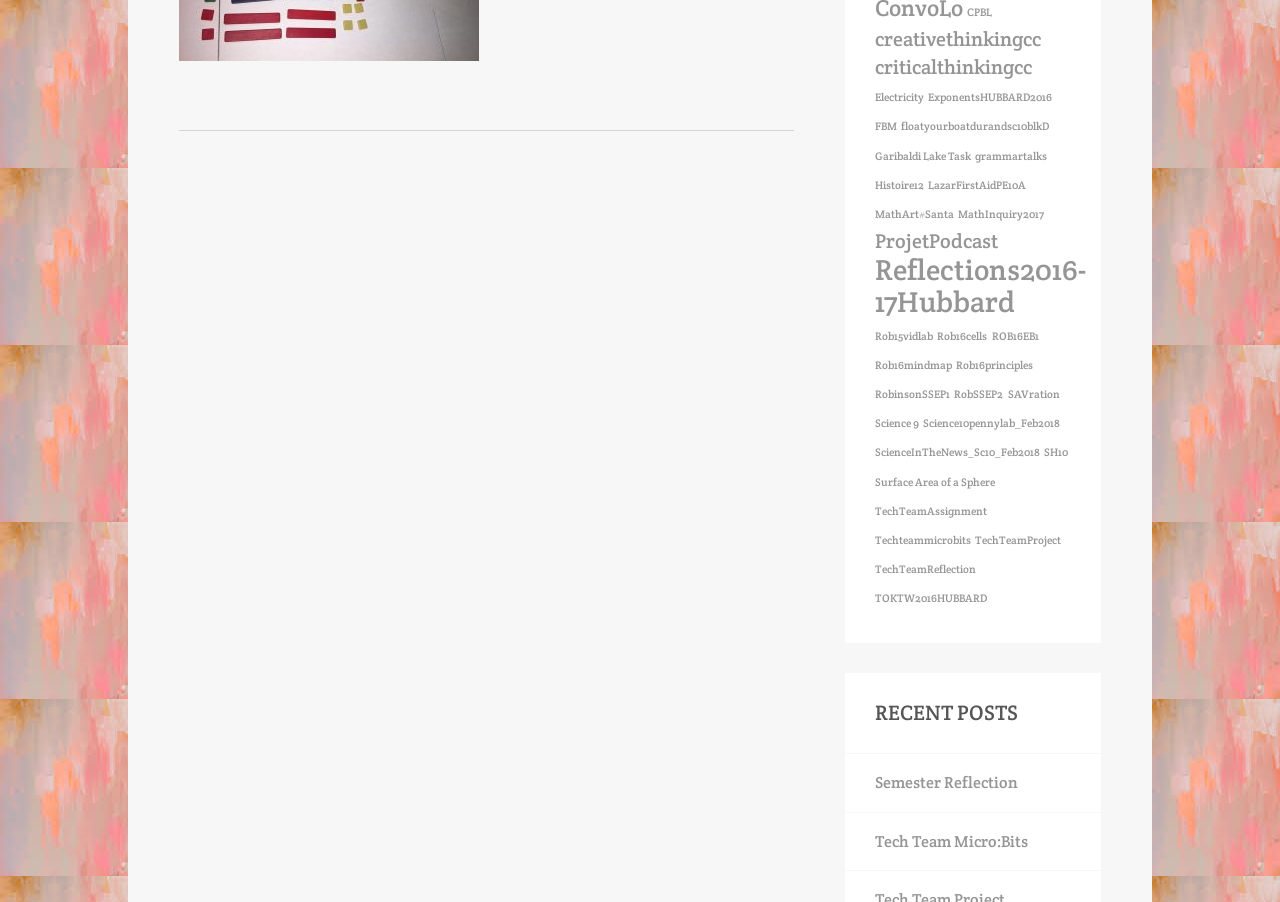Refer to the element description Tech Team Micro:Bits and identify the corresponding bounding box in the screenshot. Format the coordinates as (top-left x, top-left y, bottom-right x, bottom-right y) with values in the range of 0 to 1.

[0.66, 0.901, 0.826, 0.964]